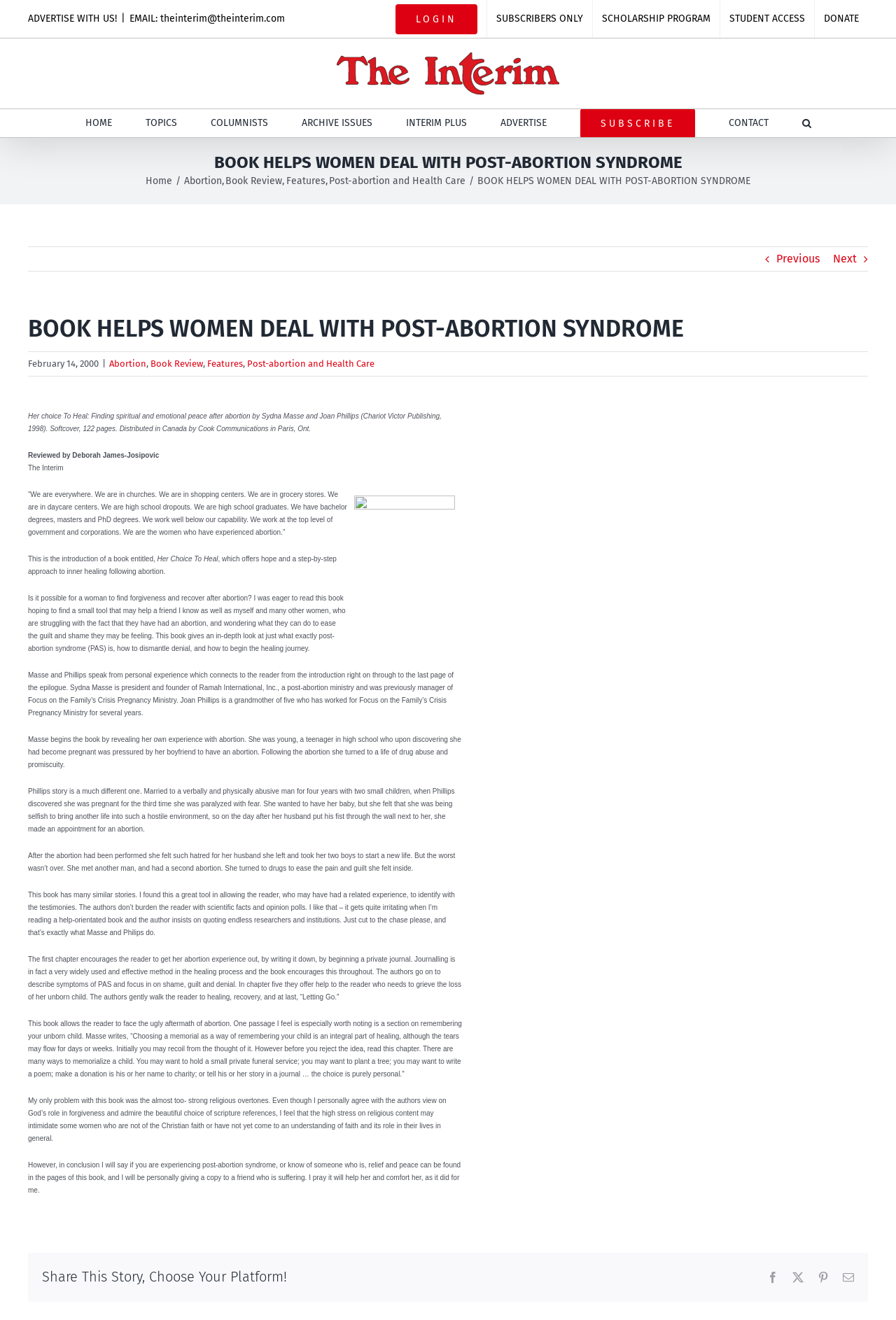Please find the bounding box coordinates of the section that needs to be clicked to achieve this instruction: "Click the 'Share This Story, Choose Your Platform!' link".

[0.047, 0.96, 0.32, 0.975]